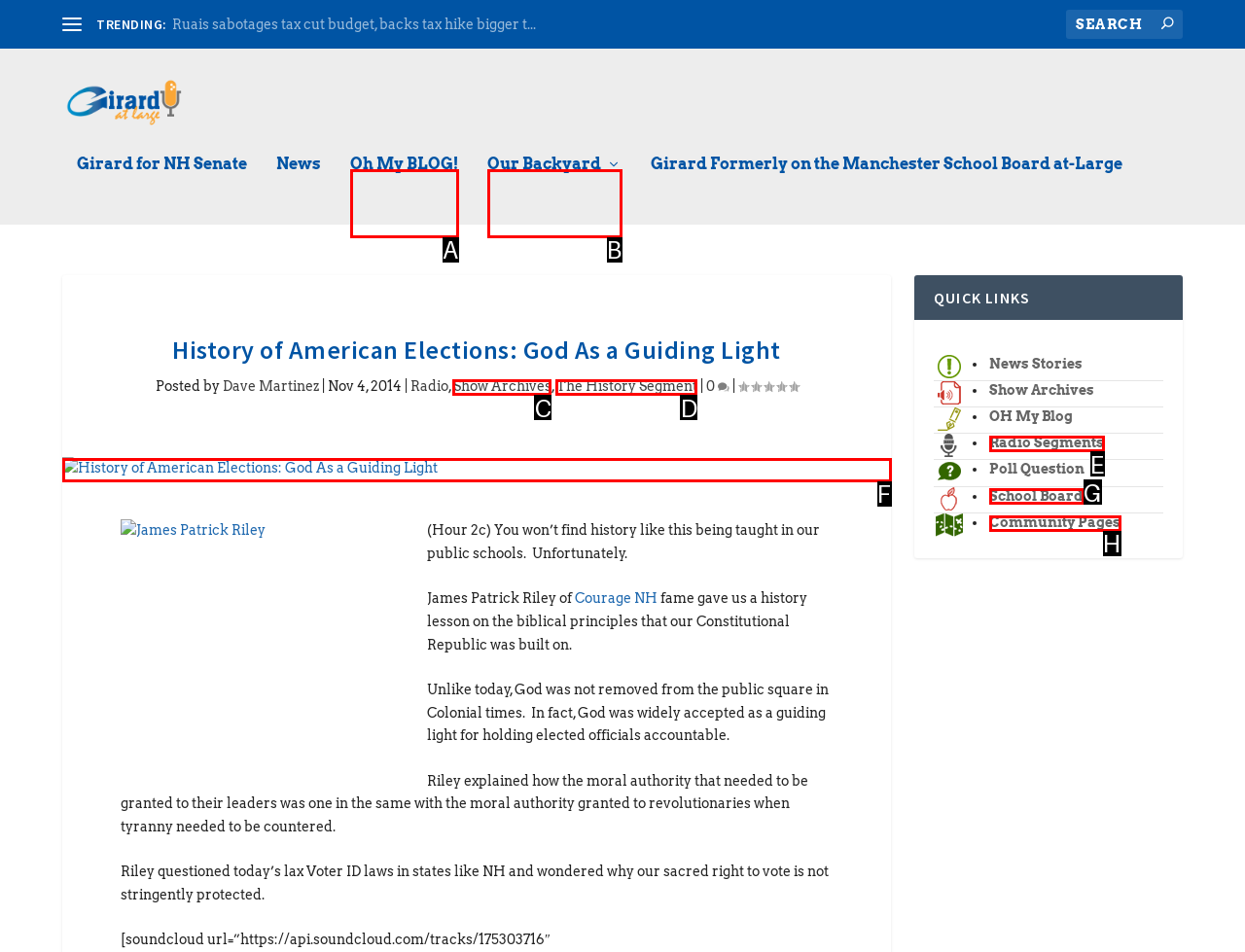Select the option that matches the description: Oh My BLOG!. Answer with the letter of the correct option directly.

A